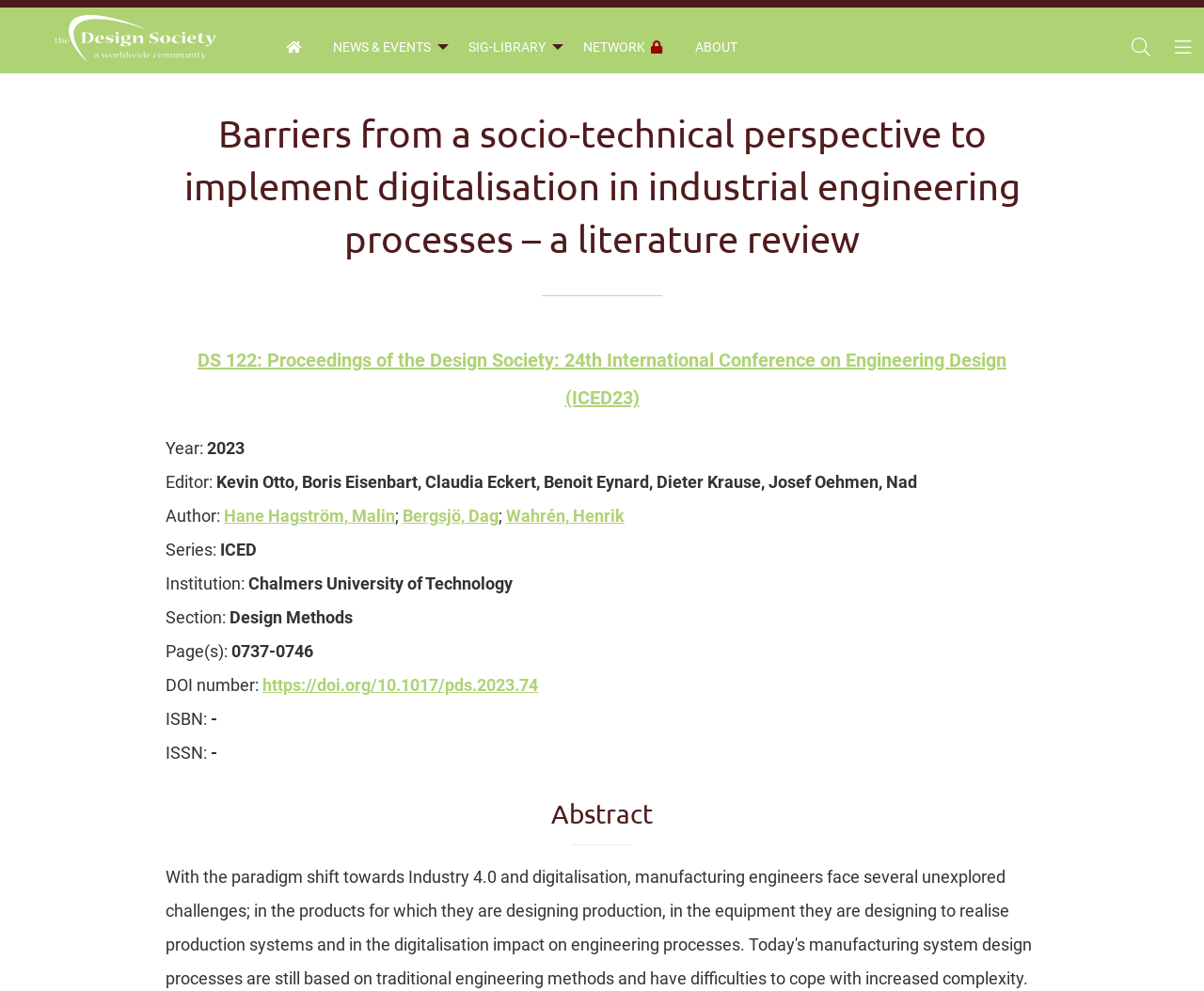Please identify the bounding box coordinates of the element on the webpage that should be clicked to follow this instruction: "Click on HOME". The bounding box coordinates should be given as four float numbers between 0 and 1, formatted as [left, top, right, bottom].

None